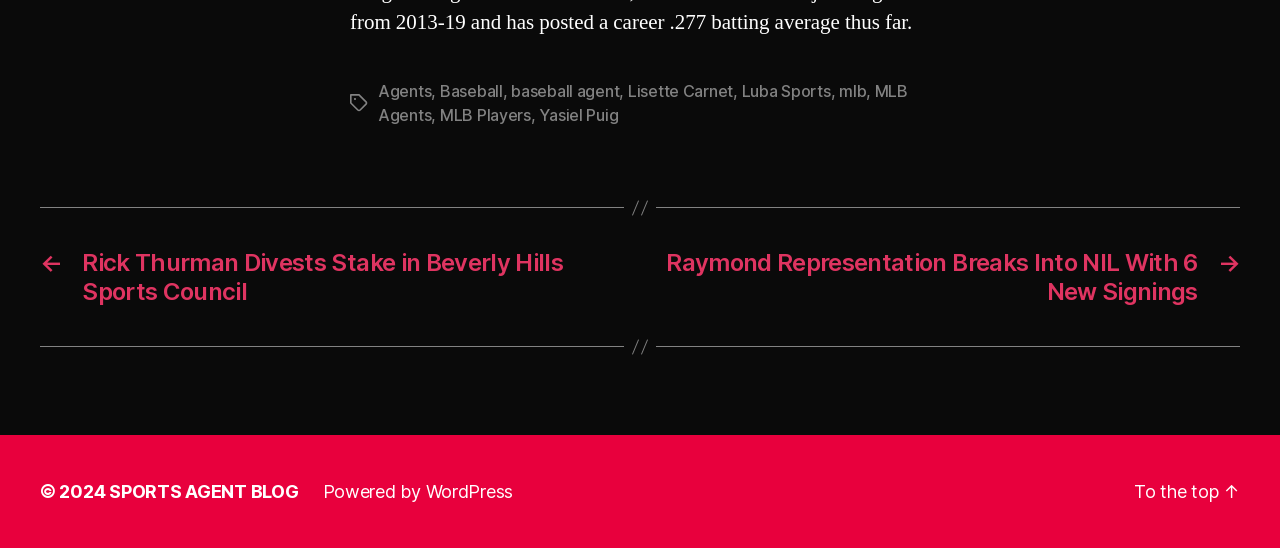Identify the bounding box coordinates of the element to click to follow this instruction: 'Click on the 'Agents' link'. Ensure the coordinates are four float values between 0 and 1, provided as [left, top, right, bottom].

[0.295, 0.148, 0.337, 0.185]